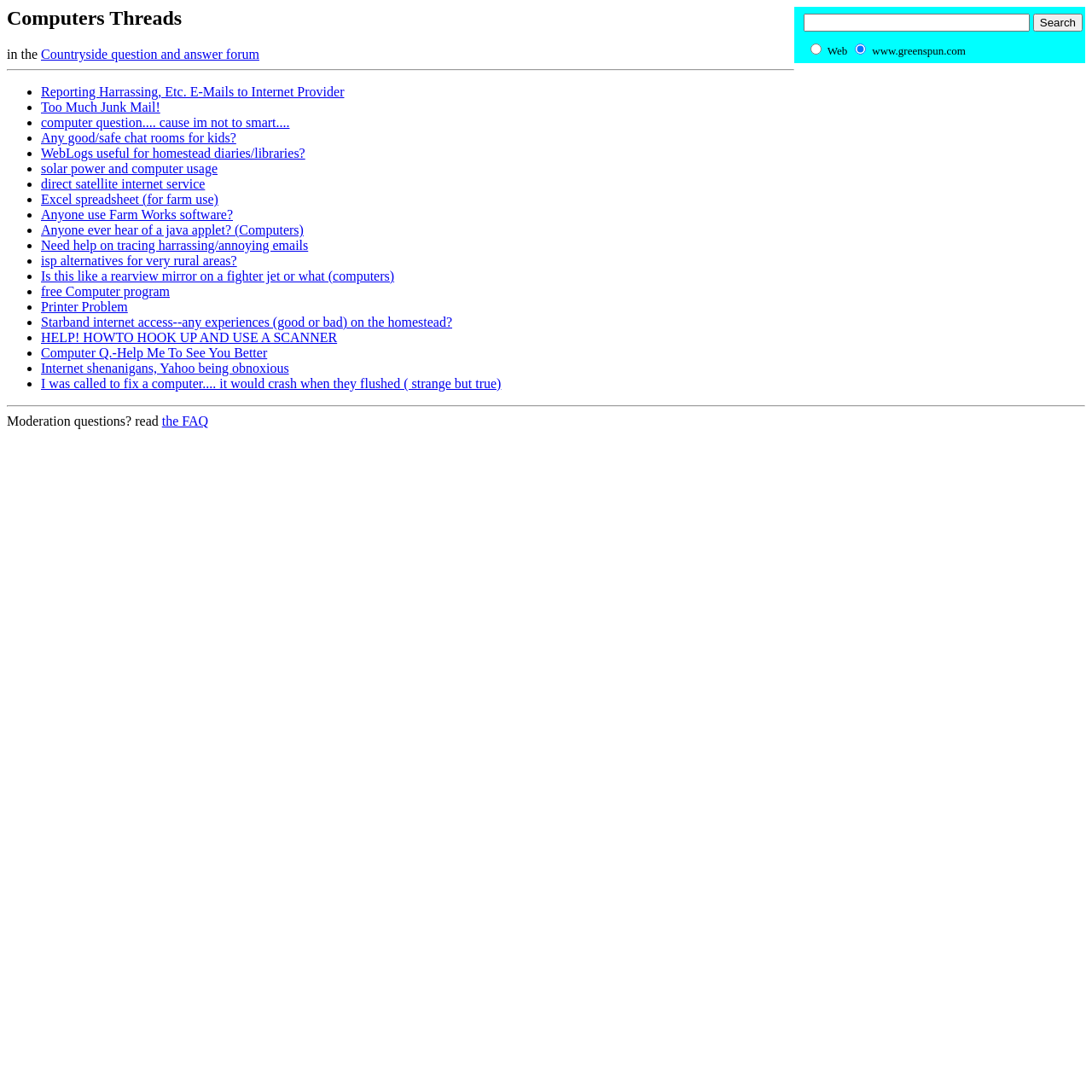Please identify the bounding box coordinates of the area that needs to be clicked to fulfill the following instruction: "Enter search query."

[0.736, 0.012, 0.943, 0.029]